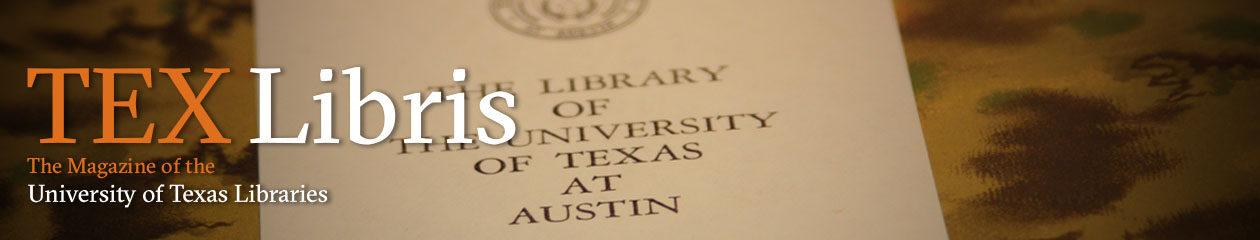Elaborate on the contents of the image in a comprehensive manner.

This image features a close-up view of a publication titled "TEX Libris," which serves as the magazine for the University of Texas Libraries. The elegant typography prominently displays the phrase "THE LIBRARY OF THE UNIVERSITY OF TEXAS AT AUSTIN," reflecting the institution's dedication to knowledge and information sharing. The background seems to include a textured surface, possibly indicative of the material surrounding the magazine, providing a warm and inviting context that complements the scholarly theme. This visual element effectively captures the essence of library resources and their role in the academic community.